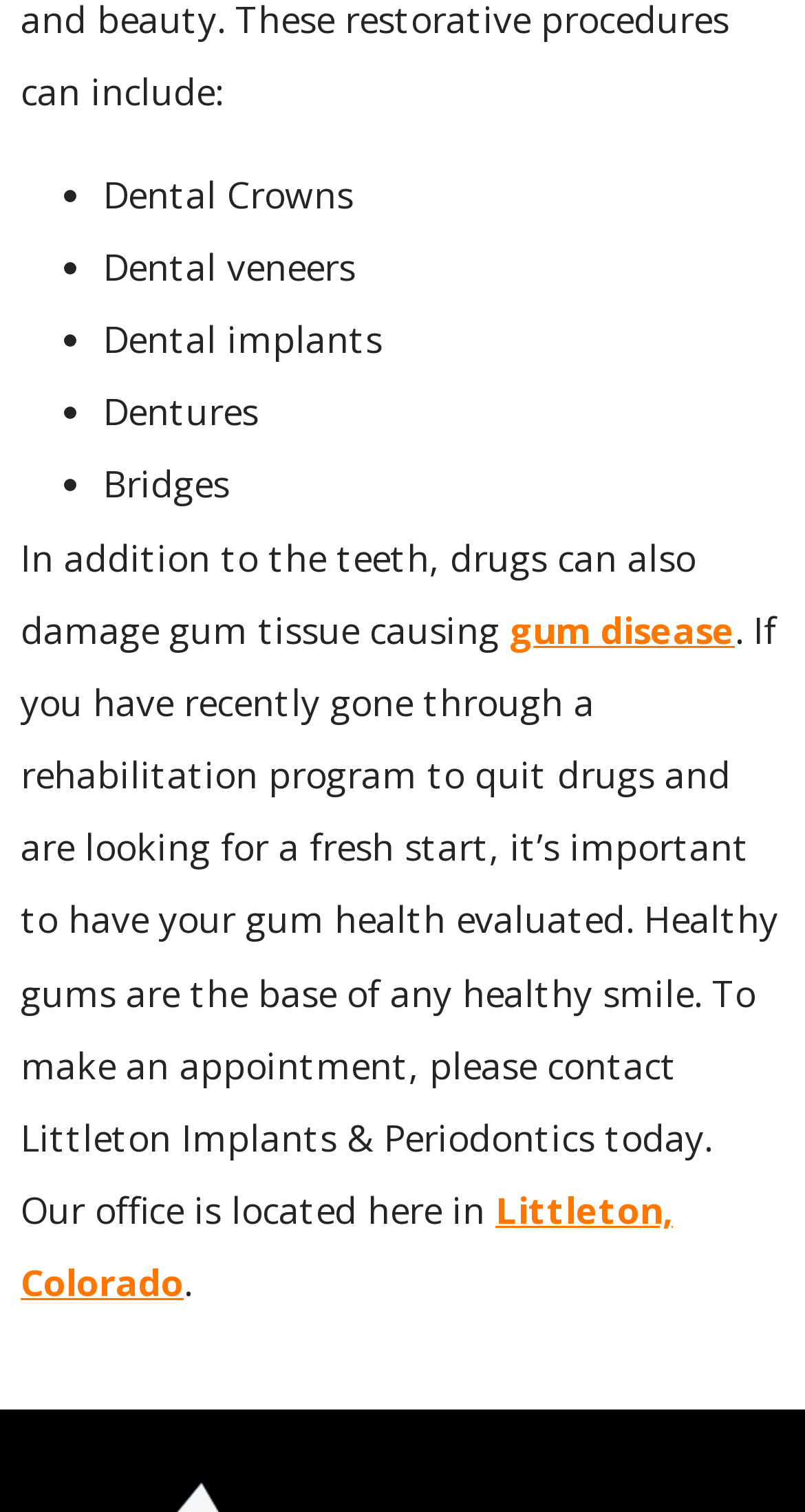What can drugs damage besides teeth?
Please respond to the question with a detailed and informative answer.

According to the text, 'In addition to the teeth, drugs can also damage gum tissue causing gum disease.' This indicates that drugs can damage not only teeth but also gum tissue.